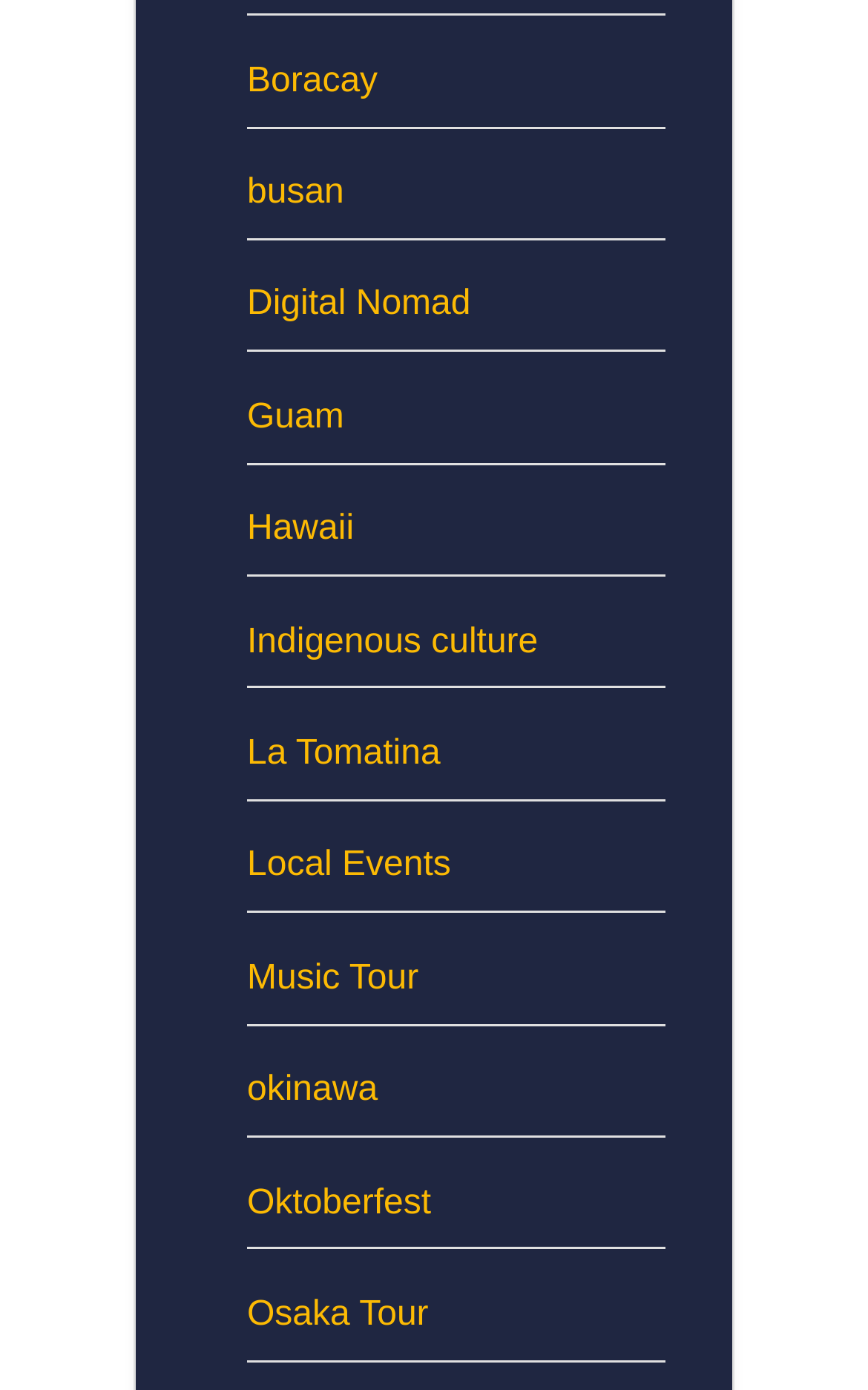Locate the bounding box coordinates of the element I should click to achieve the following instruction: "visit Boracay".

[0.285, 0.044, 0.435, 0.071]